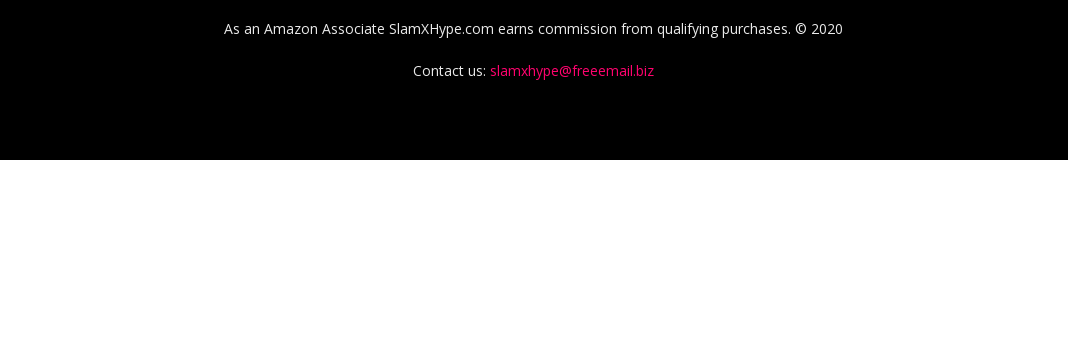Could you please study the image and provide a detailed answer to the question:
What is the design of the footer section?

The overall design of the footer section is sleek and functional, providing essential information while maintaining a cohesive look with the site's branding, which suggests a well-organized and visually appealing design.